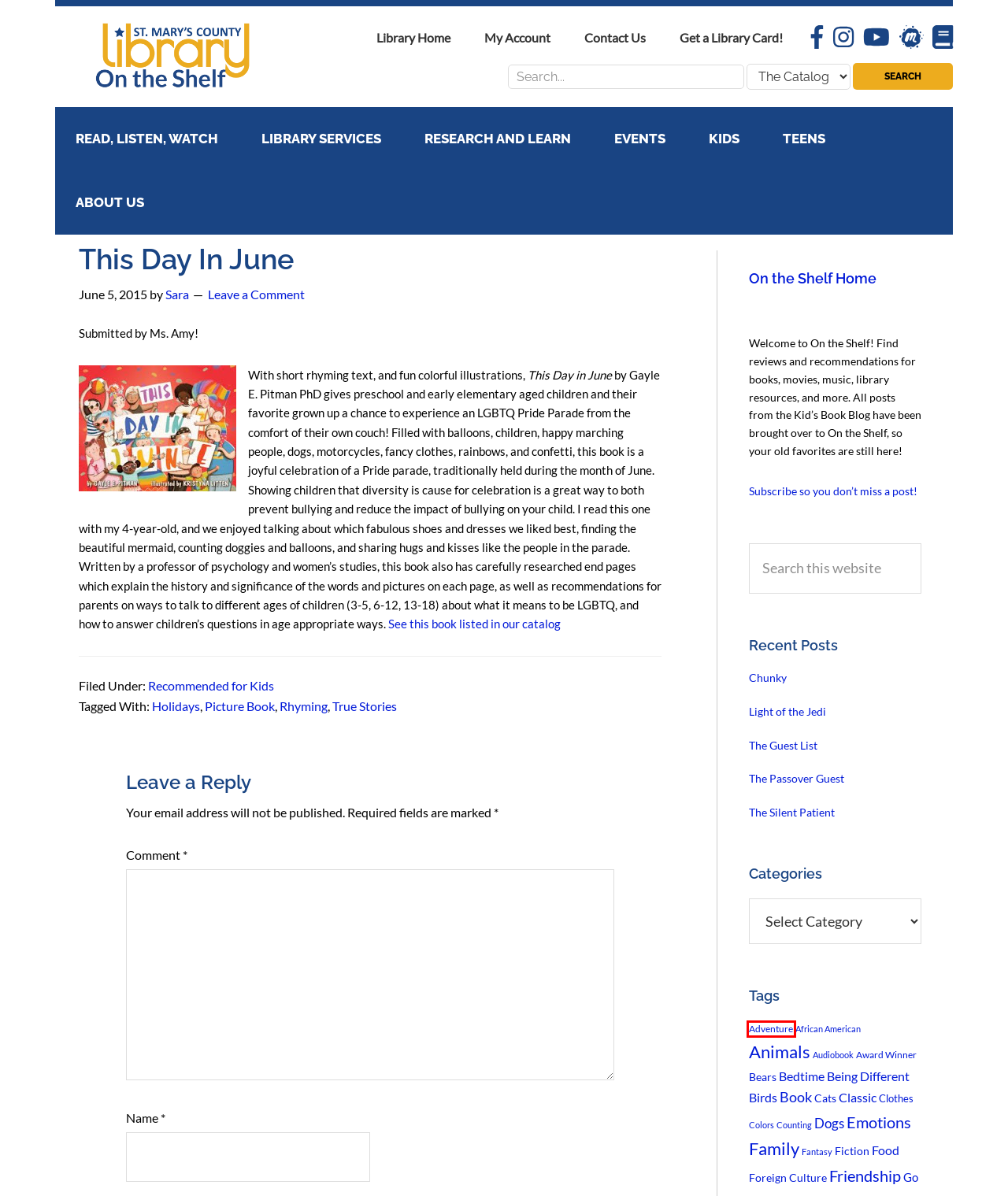A screenshot of a webpage is given with a red bounding box around a UI element. Choose the description that best matches the new webpage shown after clicking the element within the red bounding box. Here are the candidates:
A. The Silent Patient
B. Adventure
C. Fiction
D. On the Shelf
E. Counting
F. Clothes
G. Birds
H. Food

B